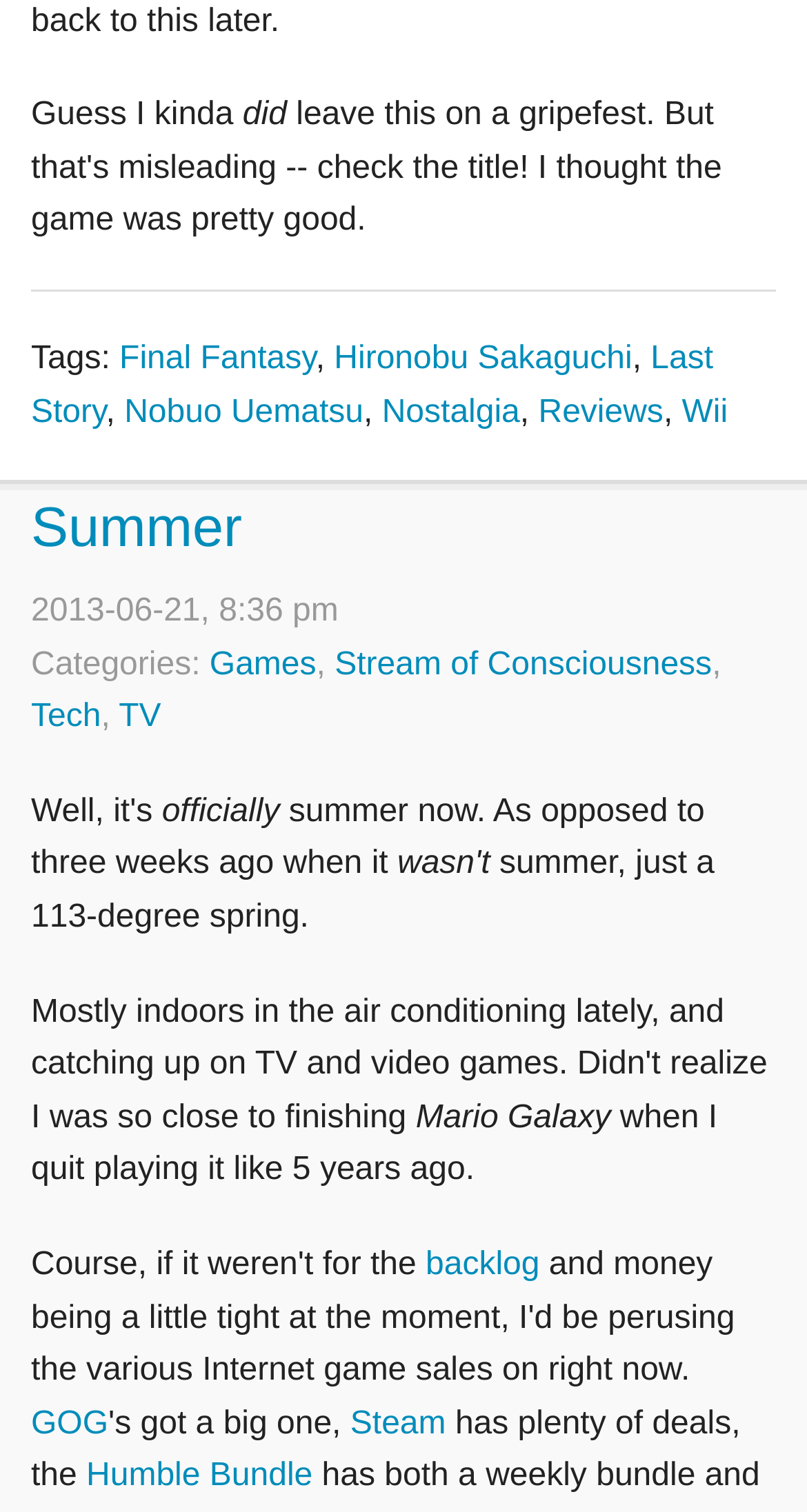Analyze the image and deliver a detailed answer to the question: What is the name of the bundle mentioned?

I found the name of the bundle mentioned by looking at the paragraph that says 'GOG has plenty of deals, the Humble Bundle'.